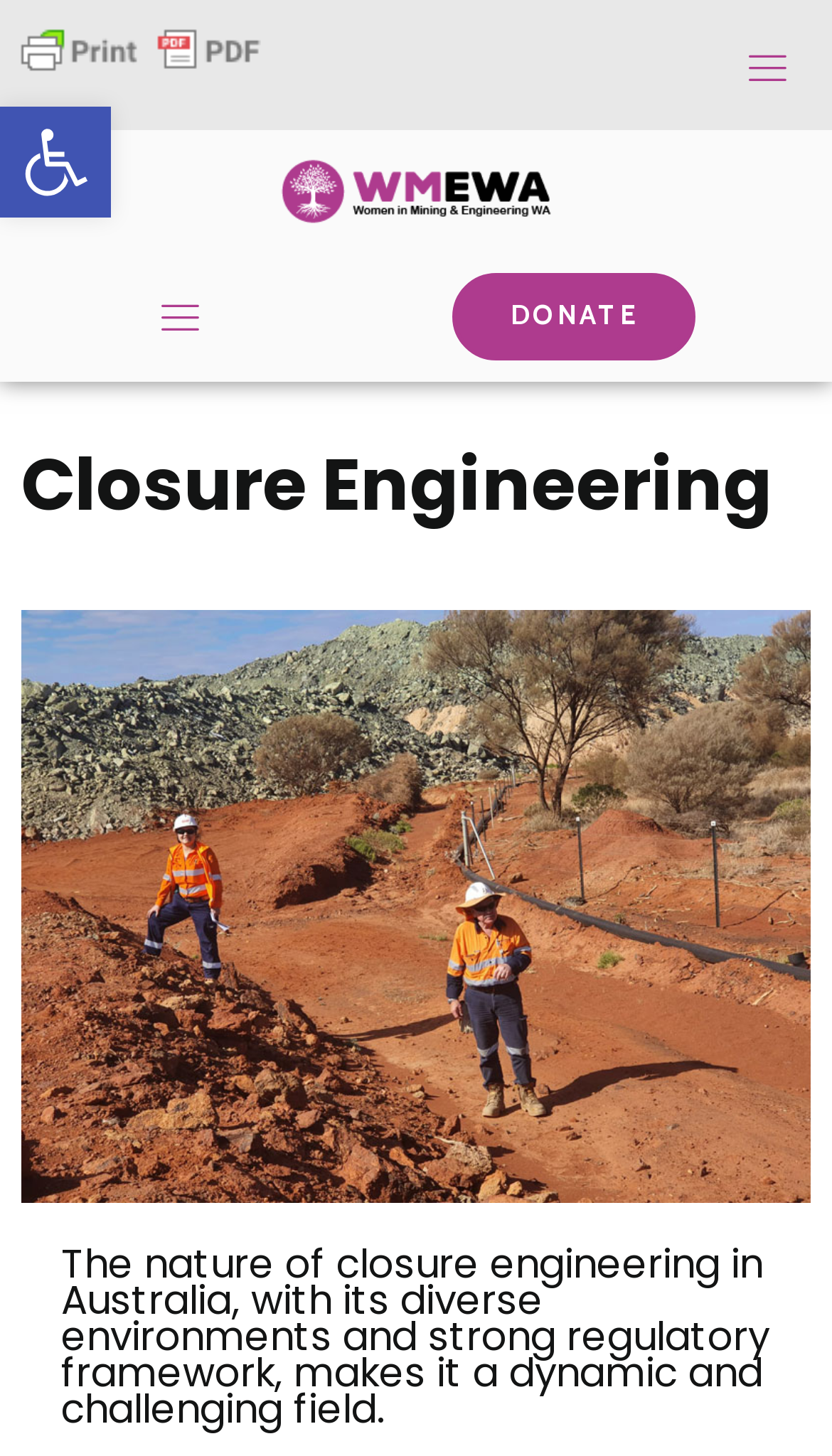What is the function of the 'Menu Toggle' button? Observe the screenshot and provide a one-word or short phrase answer.

Expanding menu